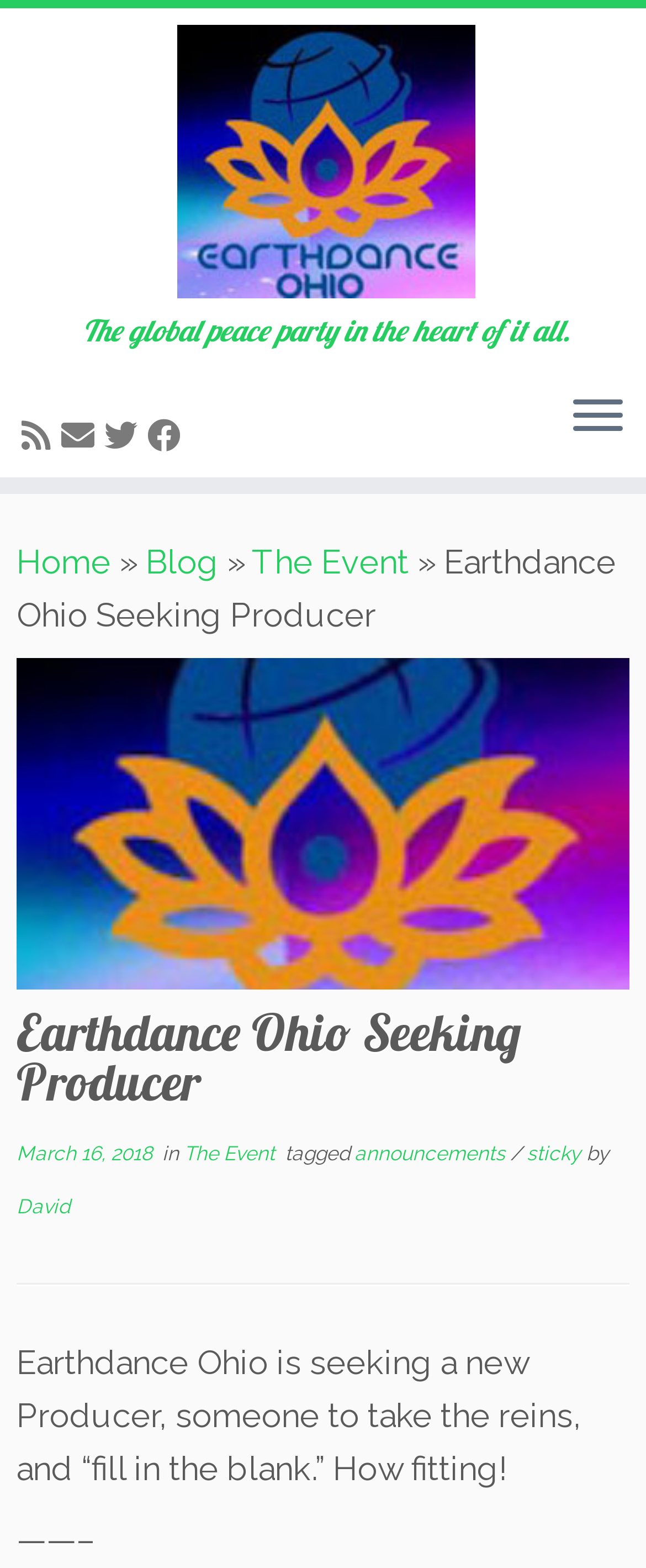Please determine the bounding box coordinates of the element's region to click for the following instruction: "Check awards and accreditations".

None